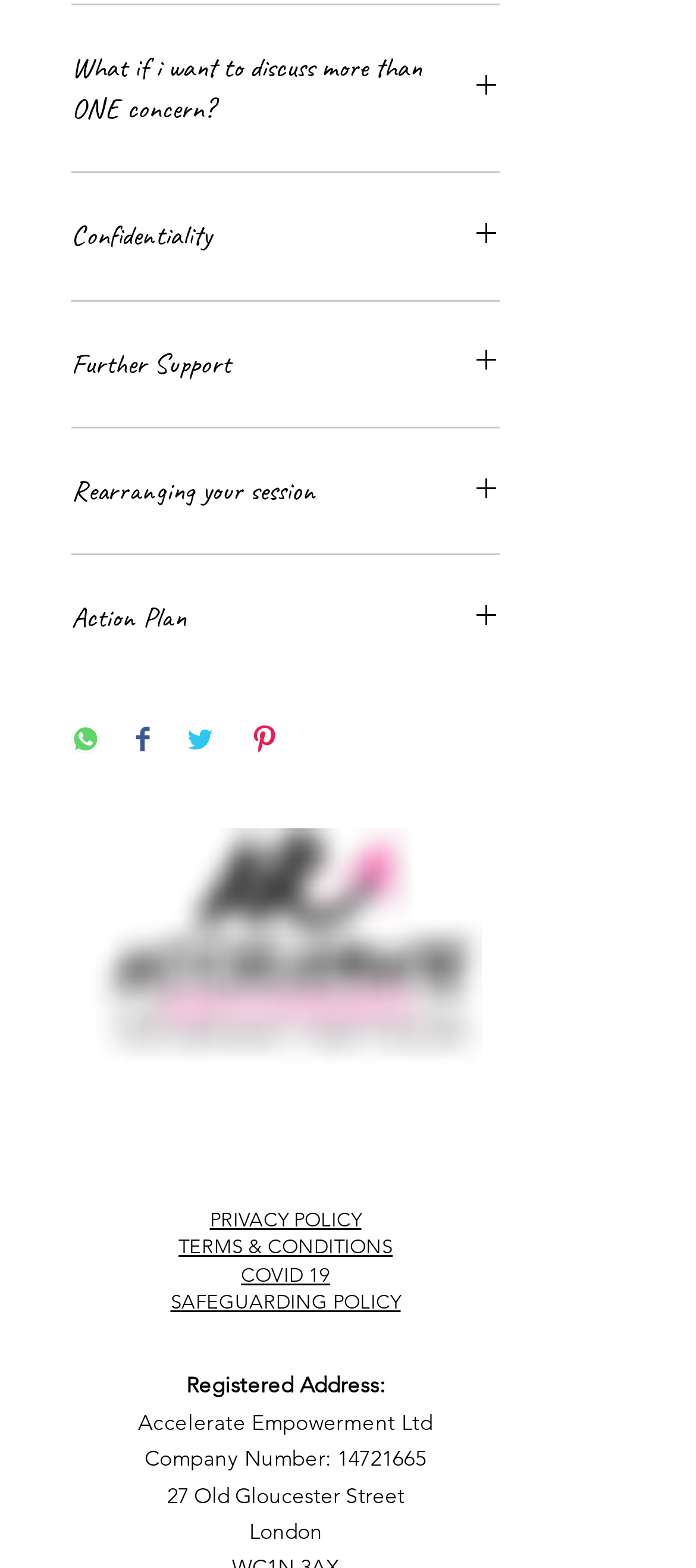Please provide a detailed answer to the question below by examining the image:
What is the location of Accelerate Empowerment Ltd?

I found the answer by looking at the bottom of the webpage, where the organization's information is listed. The text 'London' is located at the coordinates [0.358, 0.968, 0.463, 0.985], which indicates it is the location of the organization.